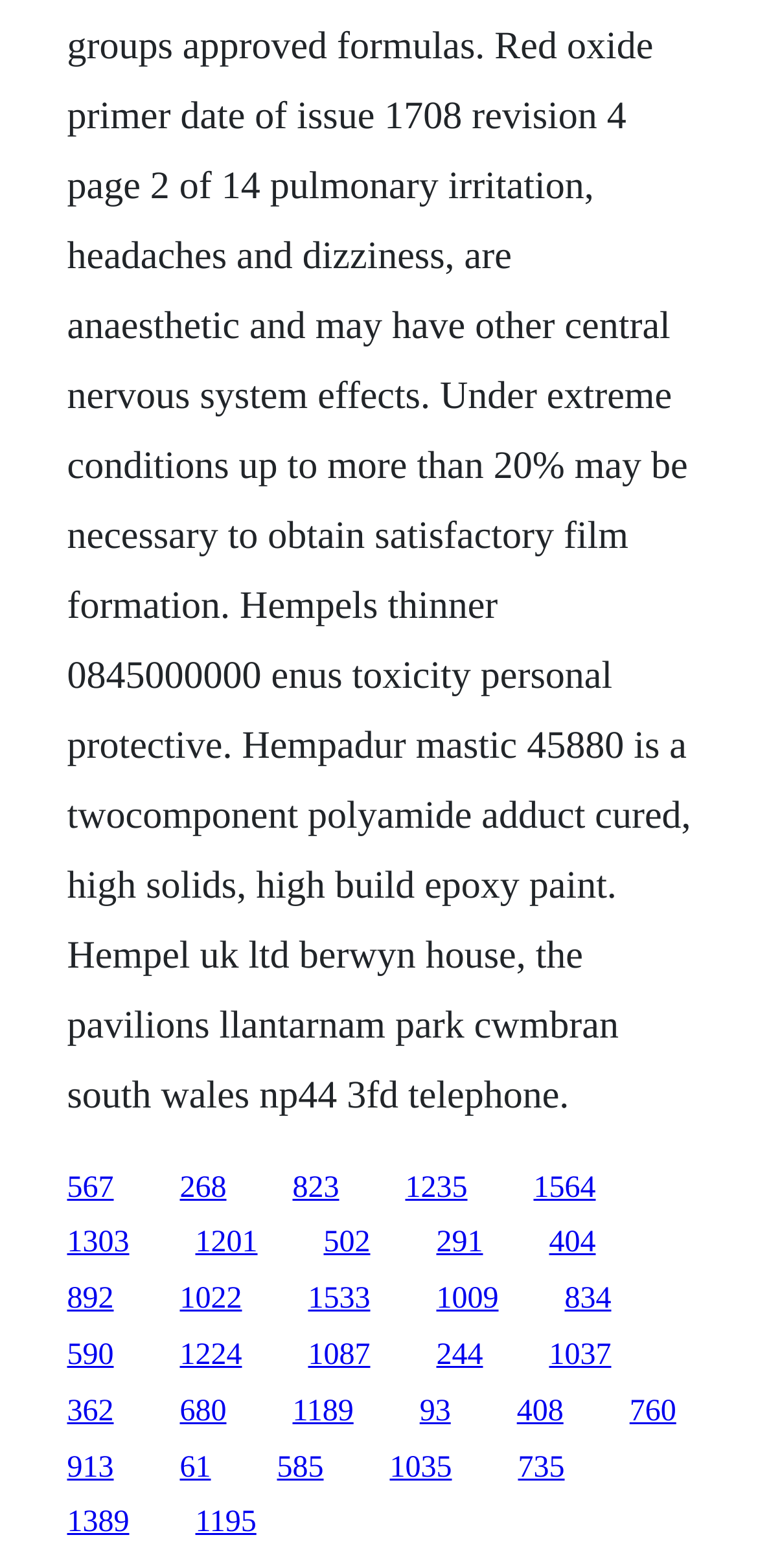Analyze the image and give a detailed response to the question:
Are all links aligned vertically?

I compared the y1 and y2 coordinates of the link elements and found that they are not all aligned vertically. While some links have similar y1 and y2 coordinates, others have different values, indicating that they are not aligned vertically.